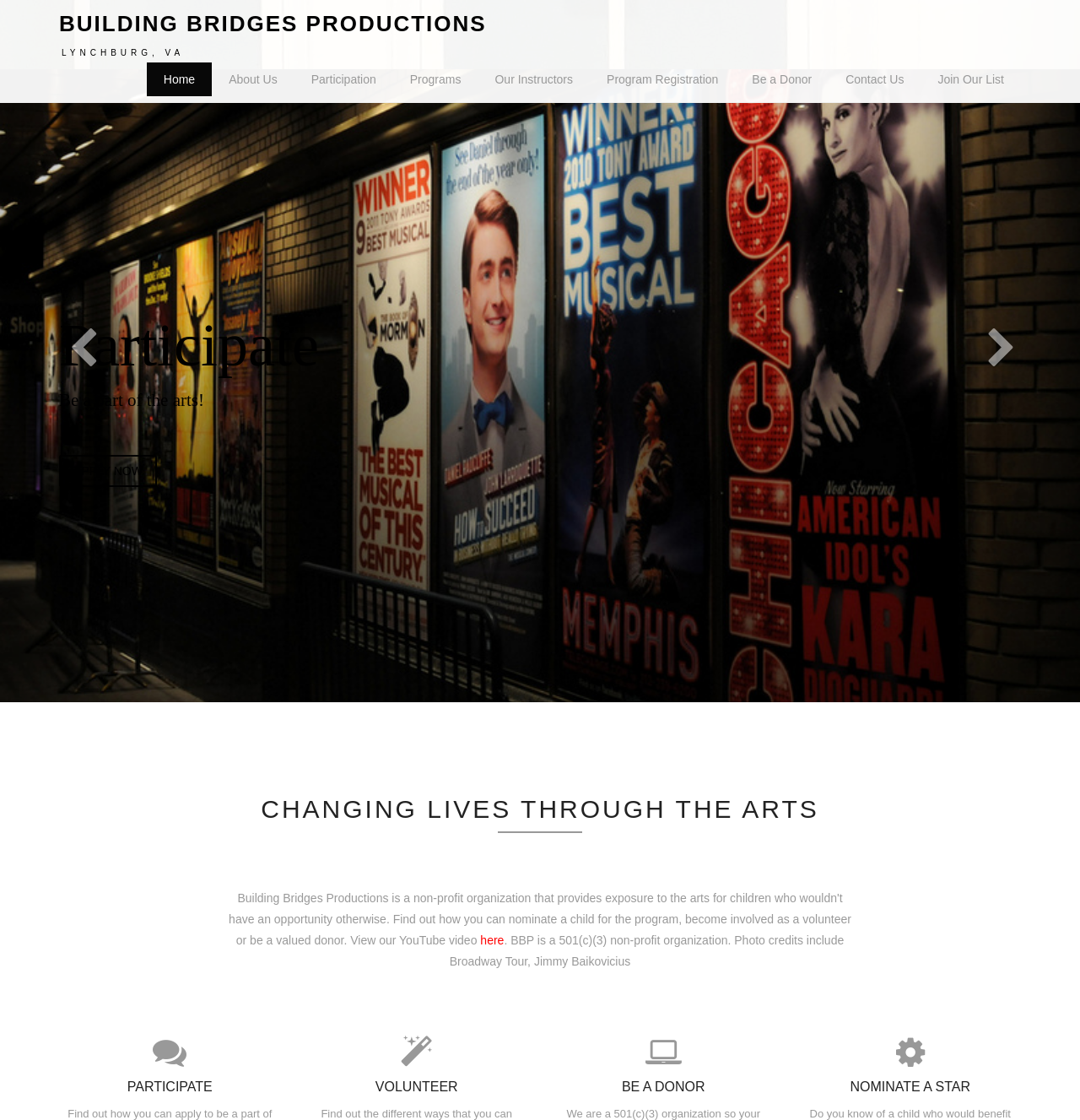Pinpoint the bounding box coordinates of the clickable area needed to execute the instruction: "Learn more about the organization". The coordinates should be specified as four float numbers between 0 and 1, i.e., [left, top, right, bottom].

[0.196, 0.056, 0.272, 0.086]